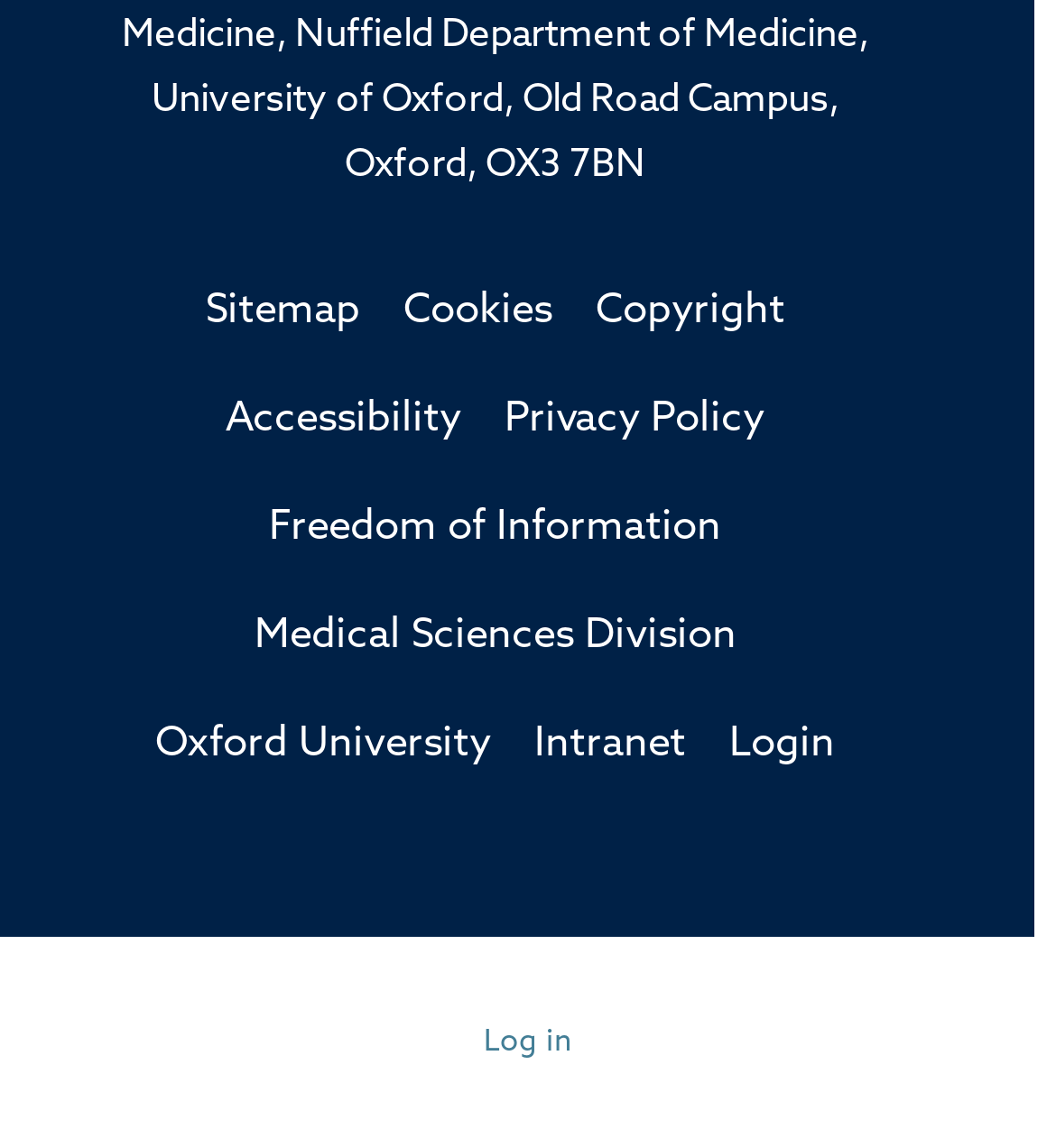Please indicate the bounding box coordinates for the clickable area to complete the following task: "Visit Oxford University". The coordinates should be specified as four float numbers between 0 and 1, i.e., [left, top, right, bottom].

[0.147, 0.631, 0.465, 0.667]